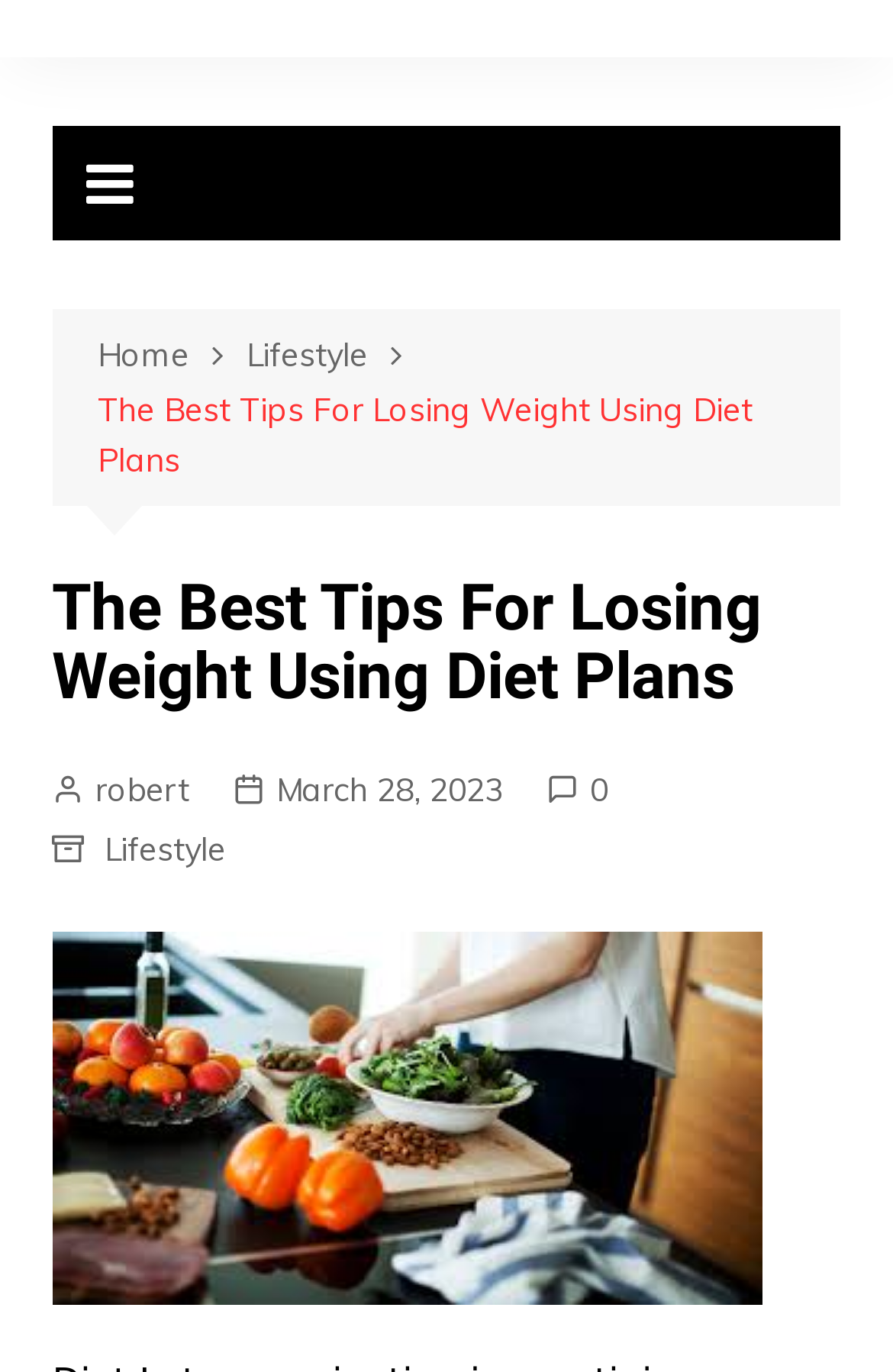How many links are in the breadcrumbs navigation?
By examining the image, provide a one-word or phrase answer.

3